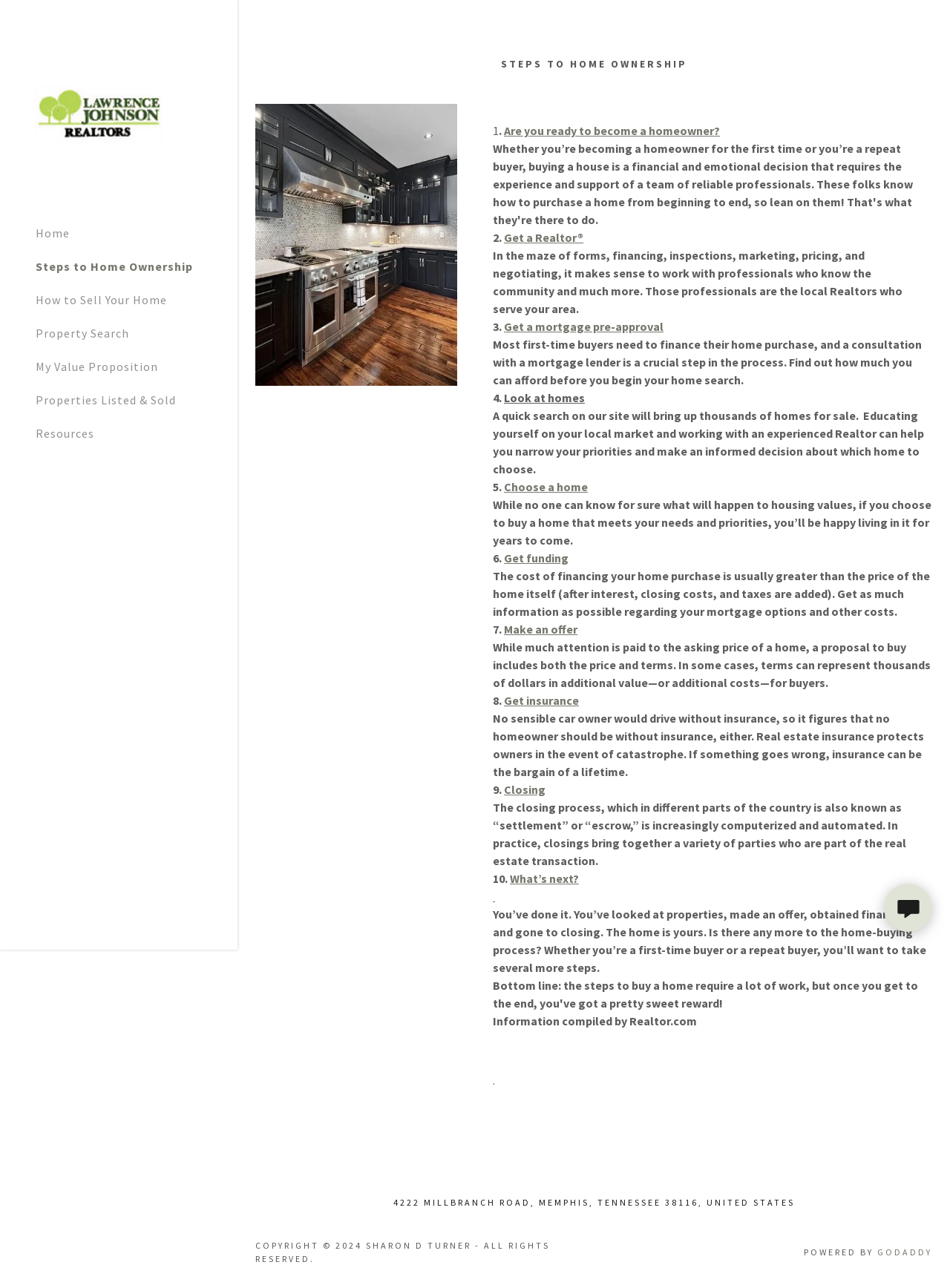Offer a detailed account of what is visible on the webpage.

This webpage is a real estate website for Sharon D Turner, a realtor. At the top left corner, there is a link to Sharon D Turner's profile, accompanied by an image of her. Next to it, there are several links to different sections of the website, including "Home", "Steps to Home Ownership", "How to Sell Your Home", "Property Search", "My Value Proposition", "Properties Listed & Sold", and "Resources".

Below the navigation links, there is a large heading "STEPS TO HOME OWNERSHIP" in the center of the page. To the right of the heading, there is an image. Below the image, there is a series of steps to home ownership, with each step numbered and accompanied by a brief description. The steps include "Are you ready to become a homeowner?", "Get a Realtor", "Get a mortgage pre-approval", "Look at homes", "Choose a home", "Get funding", "Make an offer", "Get insurance", "Closing", and "What's next?".

Each step has a link to more information, and some steps have additional text describing the process. The text is informative and provides guidance for individuals going through the home-buying process.

At the bottom of the page, there is the address "4222 MILLBRANCH ROAD, MEMPHIS, TENNESSEE 38116, UNITED STATES" and a copyright notice "COPYRIGHT © 2024 SHARON D TURNER - ALL RIGHTS RESERVED.". There is also a "POWERED BY" notice with a link to "GODADDY" at the bottom right corner.